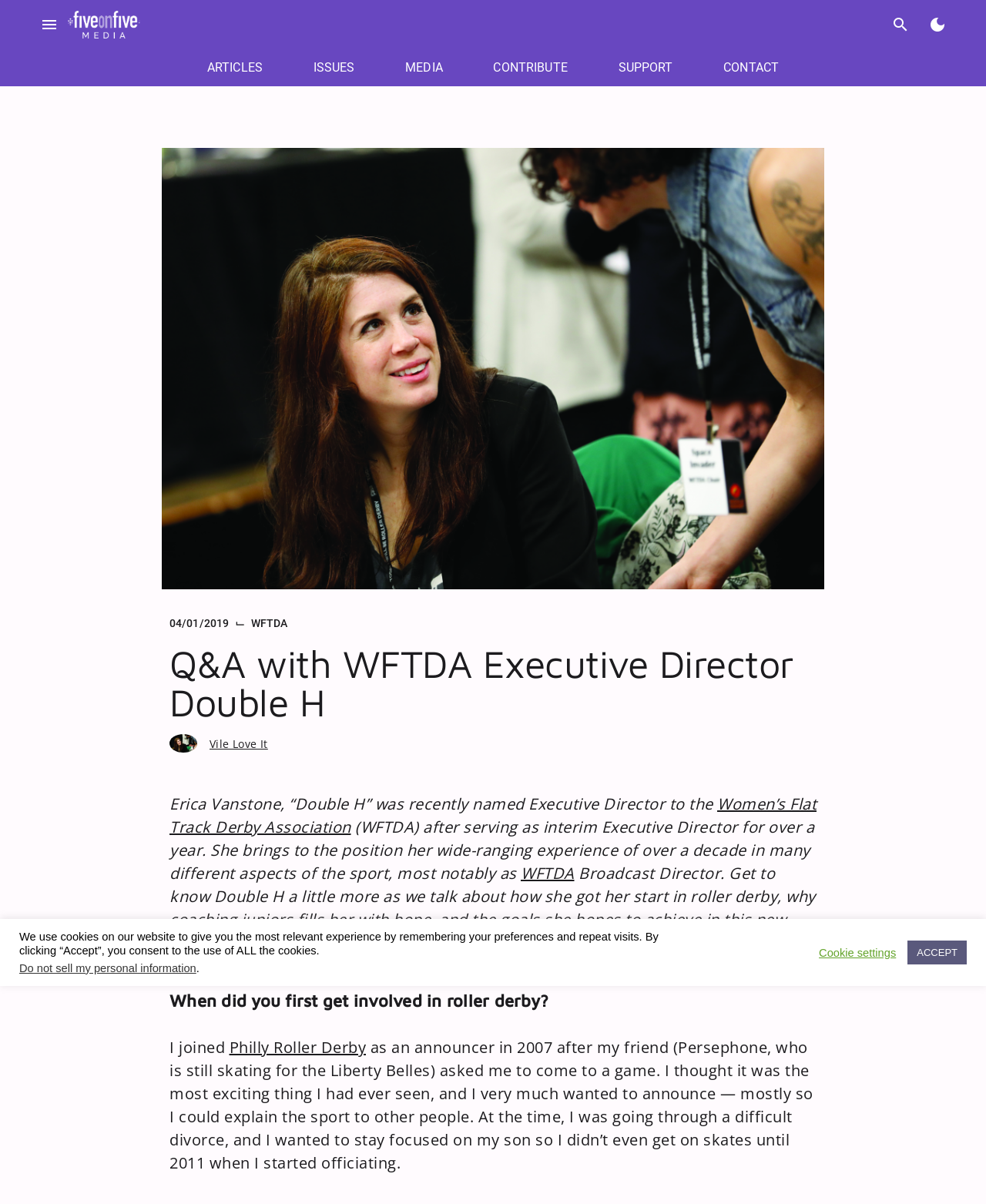How many links are there in the tablist section?
From the image, respond using a single word or phrase.

6